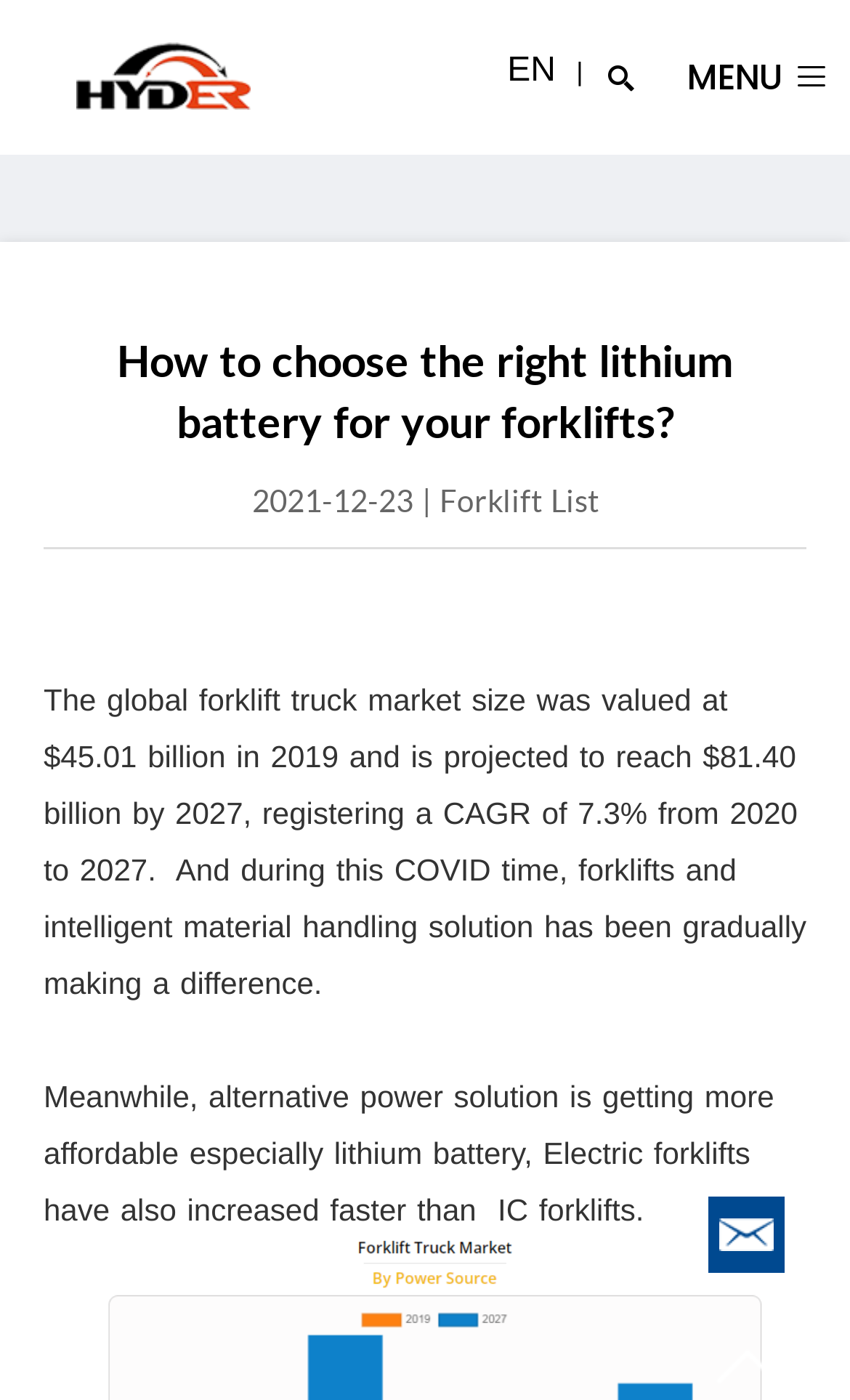Use a single word or phrase to answer the question: 
What is the topic of the webpage?

Forklifts